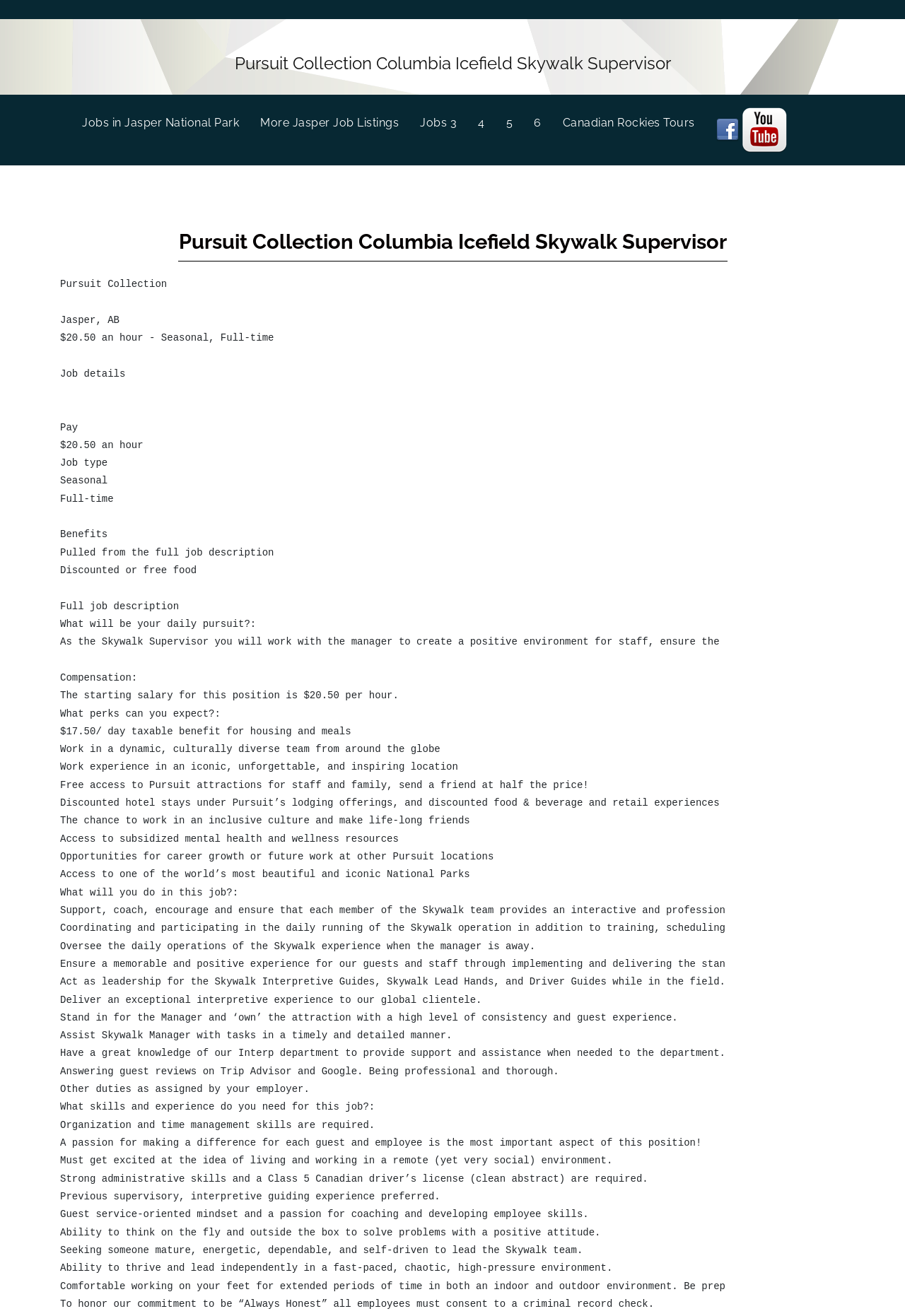Is there a Facebook page for Canadian Rockies Tours?
Analyze the image and deliver a detailed answer to the question.

I found a link 'Tour Canadian Rockies on Facebook' which is accompanied by a Facebook icon, indicating that there is a Facebook page for Canadian Rockies Tours.